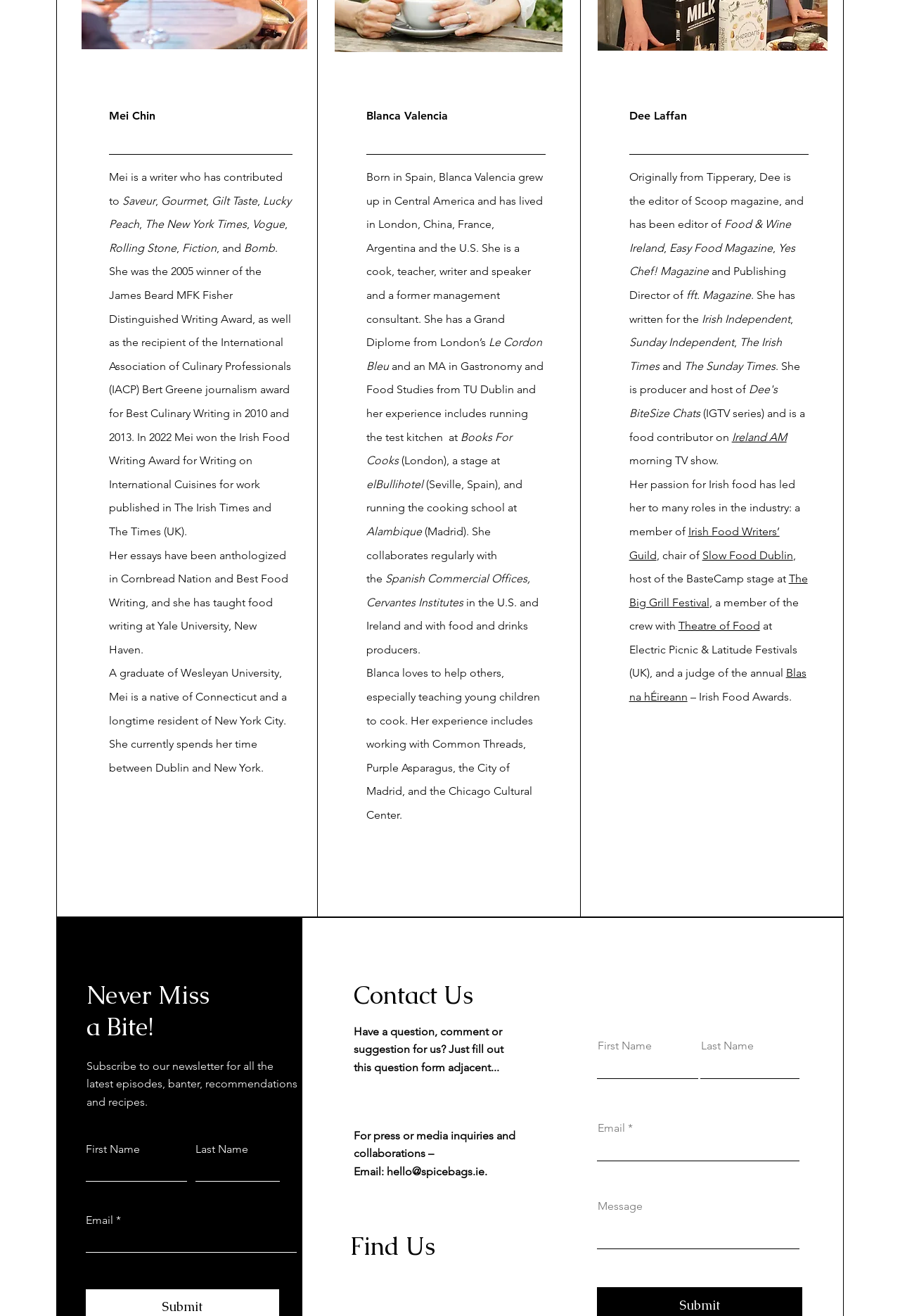Given the element description Theatre of Food, identify the bounding box coordinates for the UI element on the webpage screenshot. The format should be (top-left x, top-left y, bottom-right x, bottom-right y), with values between 0 and 1.

[0.754, 0.47, 0.844, 0.481]